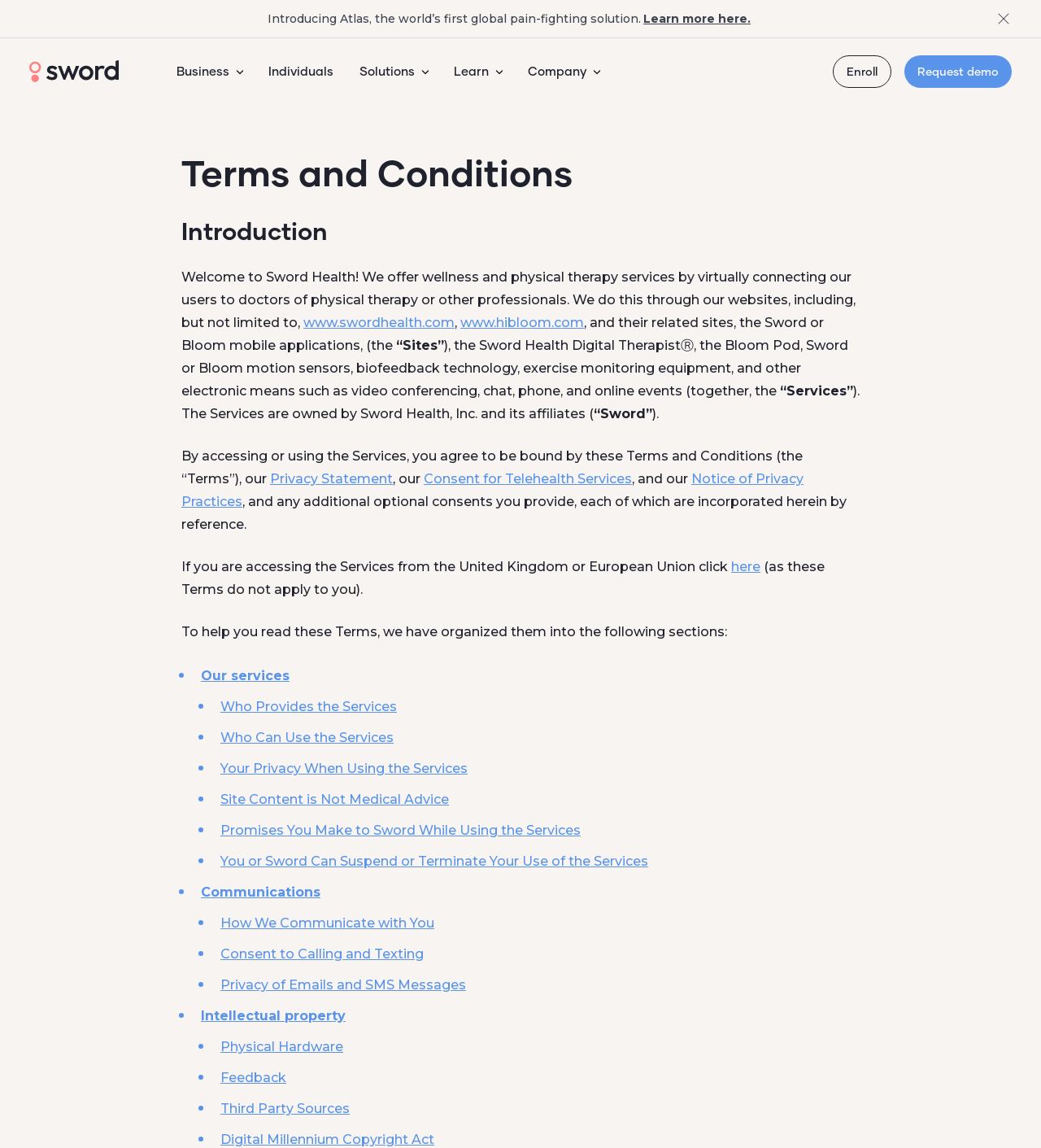Identify the bounding box for the element characterized by the following description: "Consent to Calling and Texting".

[0.212, 0.824, 0.407, 0.838]